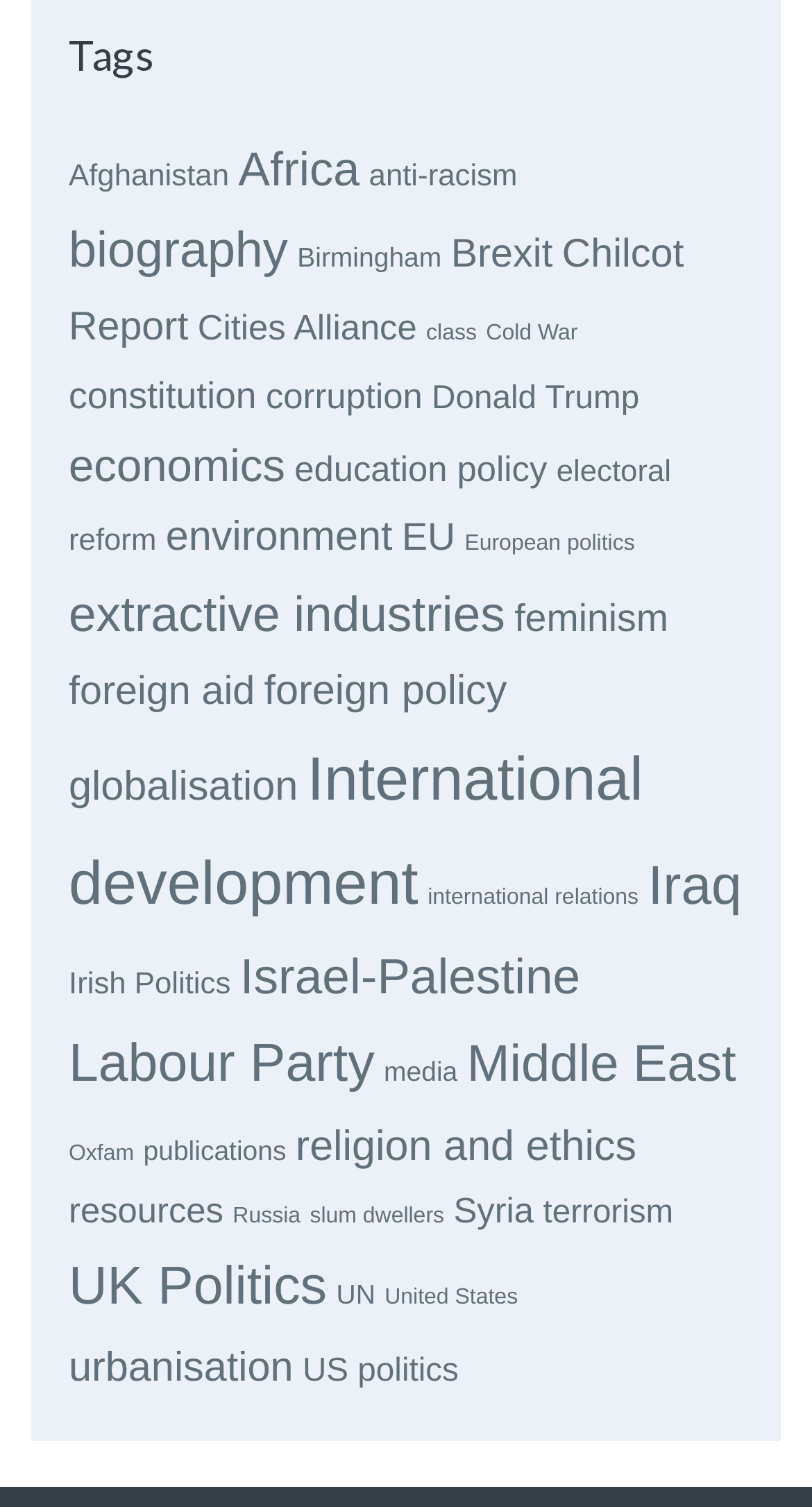How many tags are available?
Based on the image, give a concise answer in the form of a single word or short phrase.

31